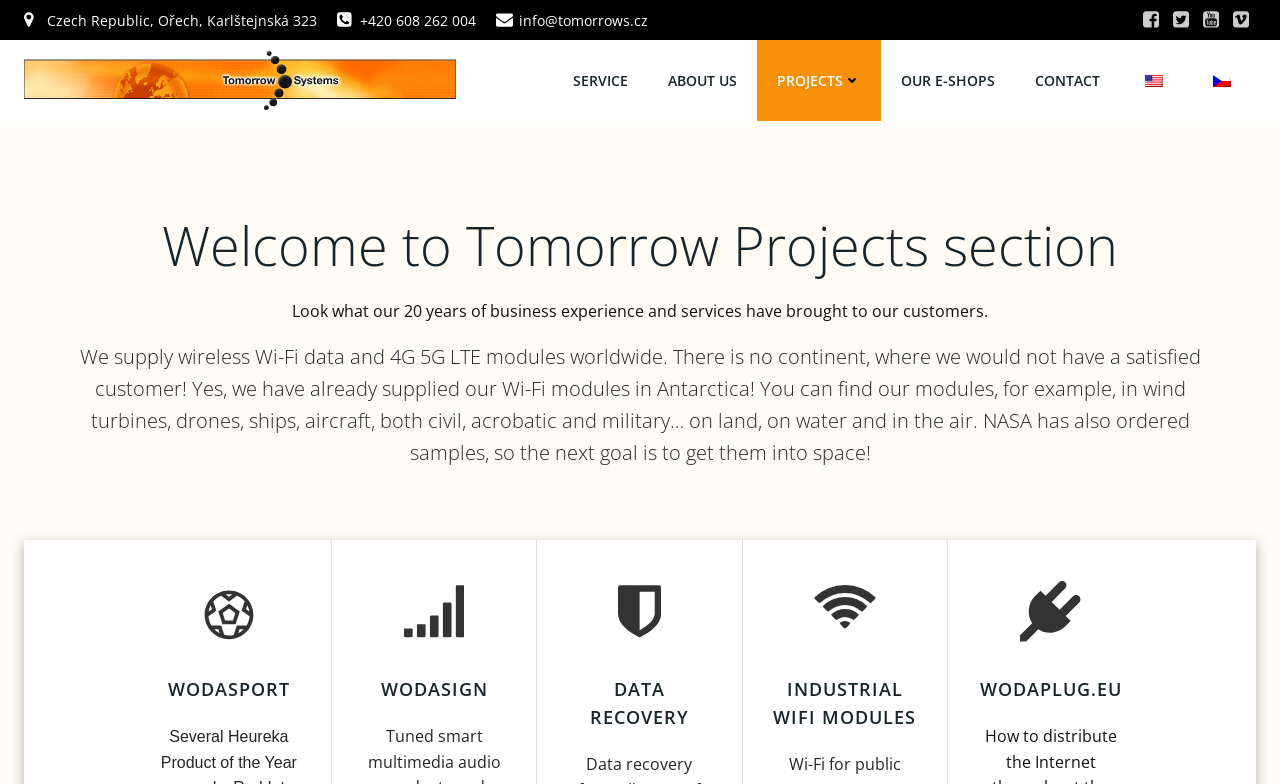What is the company's phone number?
Look at the image and respond with a one-word or short phrase answer.

+420 608 262 004